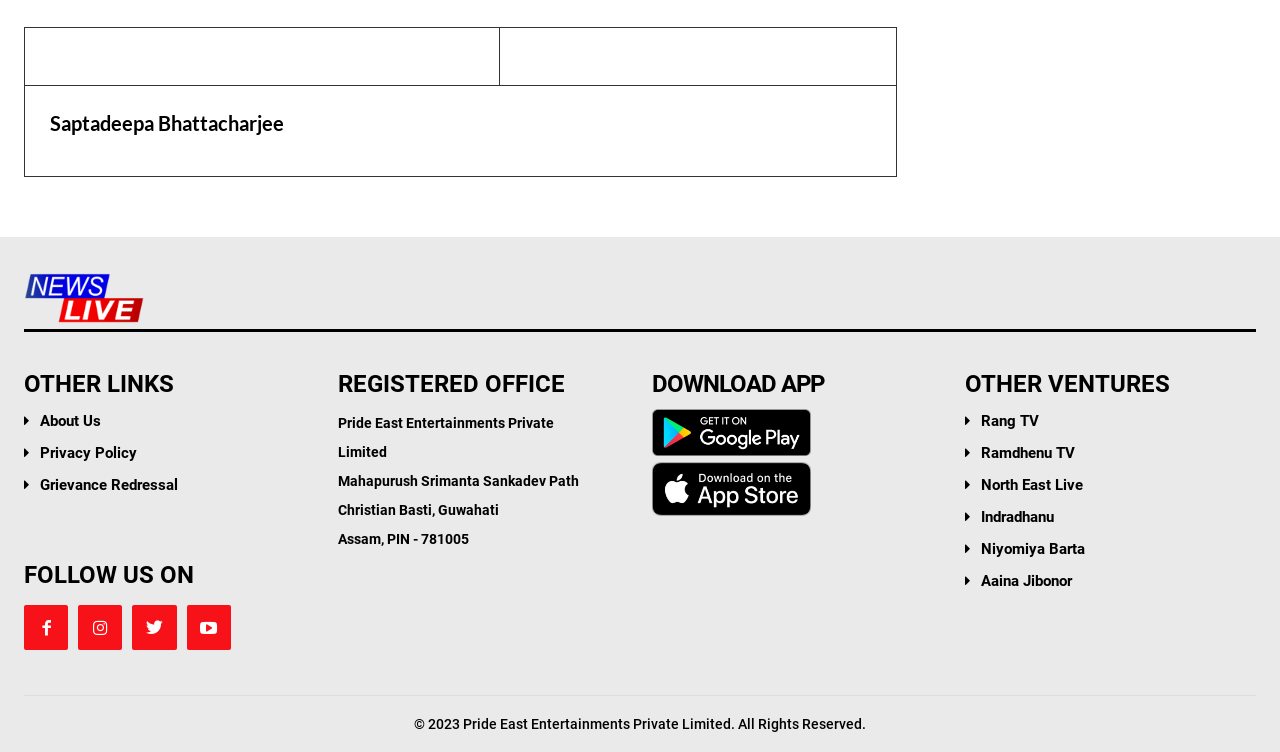Determine the bounding box coordinates of the section to be clicked to follow the instruction: "Click on the 'Unveiling the Truth: Bruxism’s Hidden Impact on Facial Aging' link". The coordinates should be given as four float numbers between 0 and 1, formatted as [left, top, right, bottom].

None